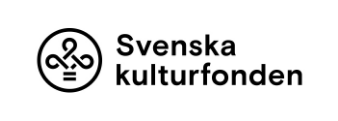Using details from the image, please answer the following question comprehensively:
What language is the foundation's name in?

The language of the foundation's name is identified as Swedish because the caption translates 'Svenska Kulturfonden' to 'The Swedish Cultural Foundation', indicating that 'Svenska Kulturfonden' is the Swedish name of the foundation.